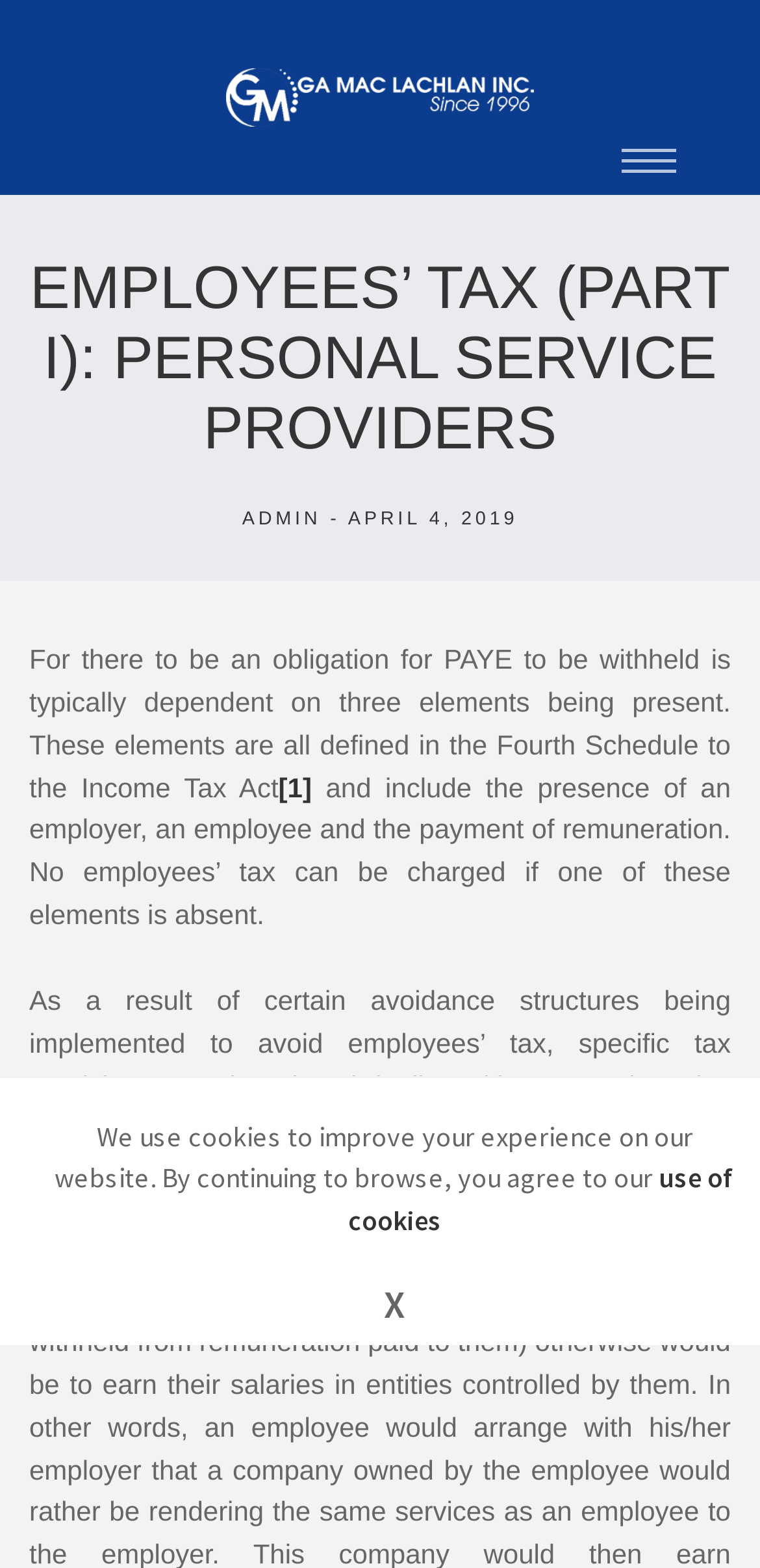Determine the bounding box coordinates of the area to click in order to meet this instruction: "Click the Home link".

[0.038, 0.124, 0.128, 0.159]